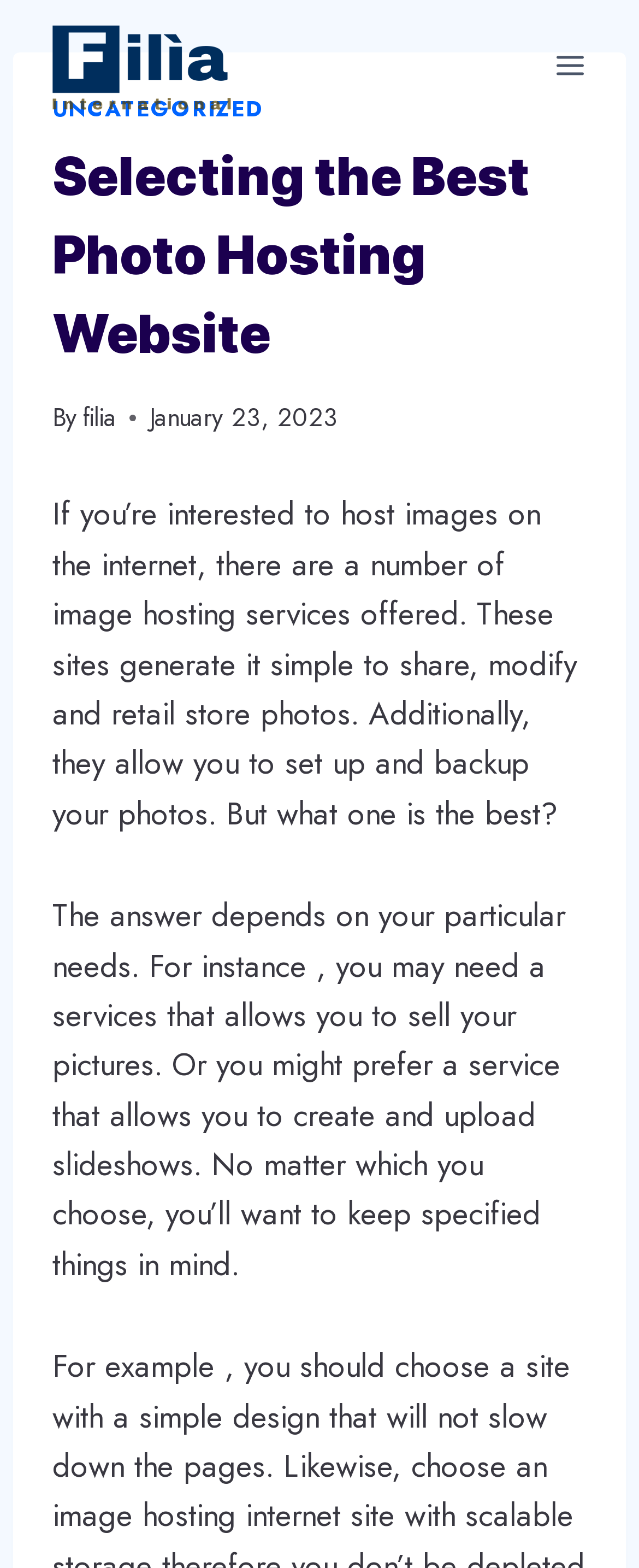Refer to the element description Uncategorized and identify the corresponding bounding box in the screenshot. Format the coordinates as (top-left x, top-left y, bottom-right x, bottom-right y) with values in the range of 0 to 1.

[0.082, 0.06, 0.412, 0.079]